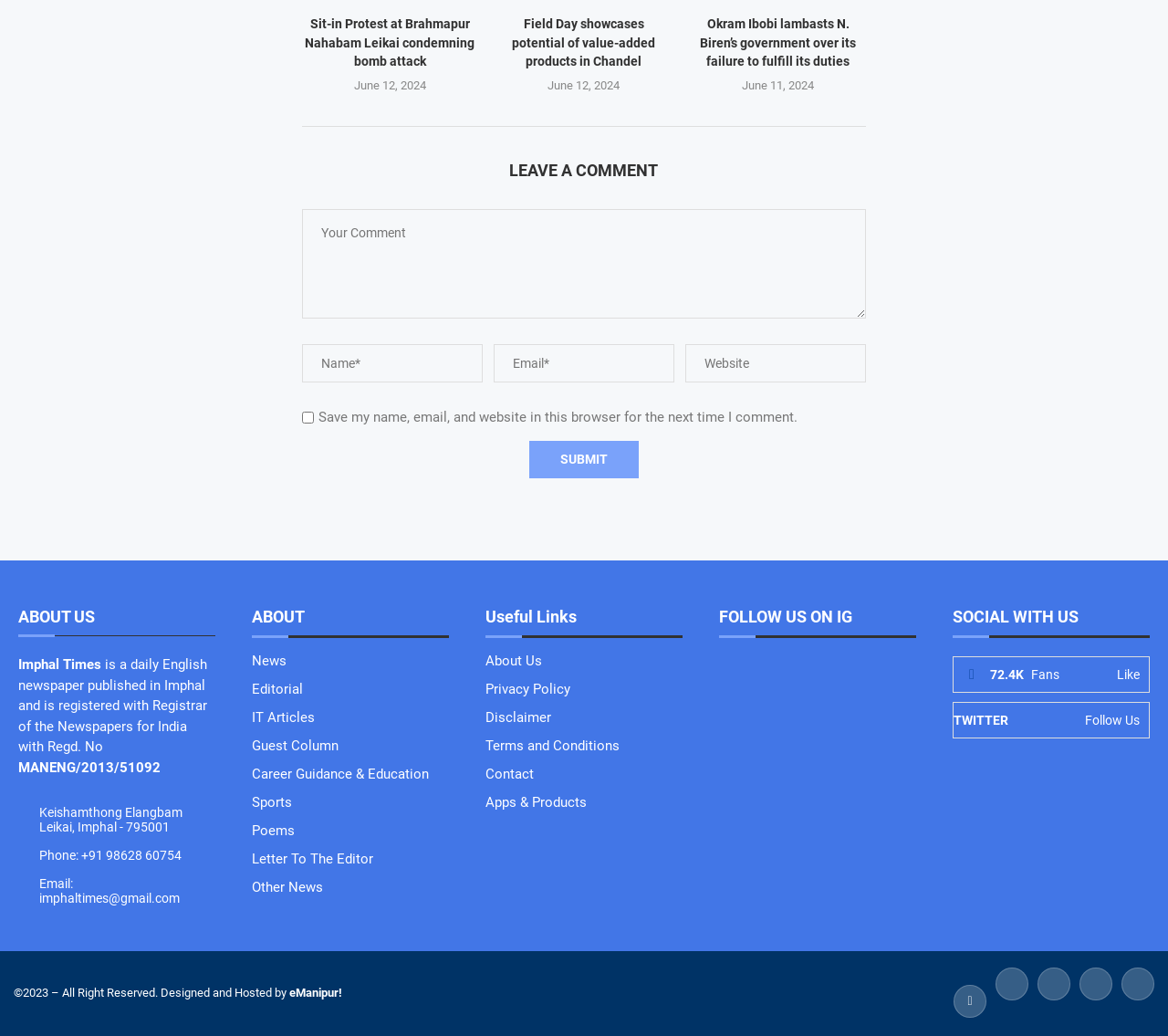Respond with a single word or phrase to the following question: How many social media platforms are listed in the 'FOLLOW US ON IG' section?

4